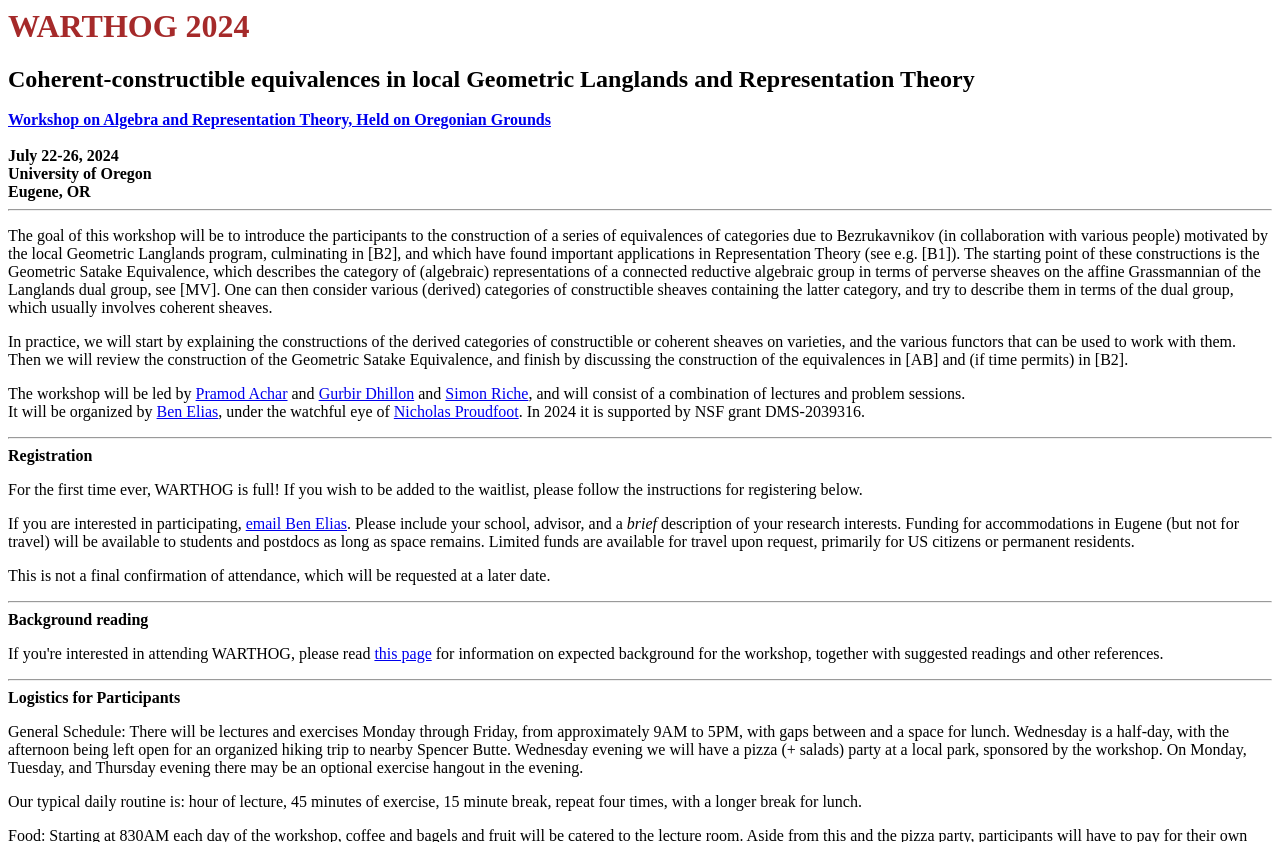What is the purpose of the workshop?
Look at the image and answer with only one word or phrase.

To introduce participants to coherent-constructible equivalences